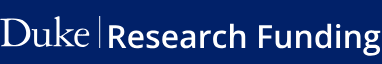Generate an elaborate description of what you see in the image.

The image displays the text "Duke Research Funding" prominently, set against a deep blue background. The design emphasizes the name "Duke," showcasing its significance in the context of research financial support. The font is modern and clear, enhancing readability and conveying a sense of professionalism and authority. This visual element likely serves as a key navigation link within the webpage regarding research funding opportunities, particularly related to the Pathway to Stop Diabetes program facilitated by the American Diabetes Association. The overall aesthetic reflects Duke's commitment to fostering innovation and scholarship in the scientific community.